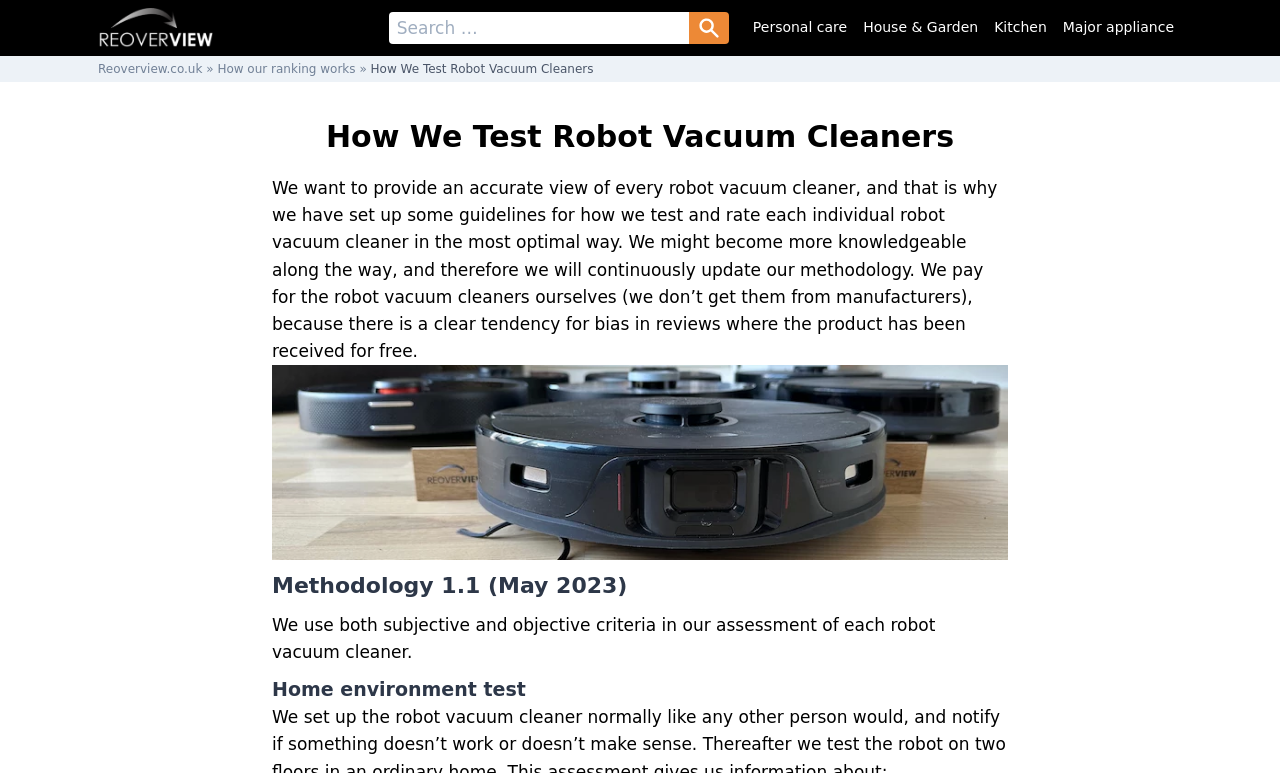Kindly determine the bounding box coordinates of the area that needs to be clicked to fulfill this instruction: "Subscribe to the newsletter".

None